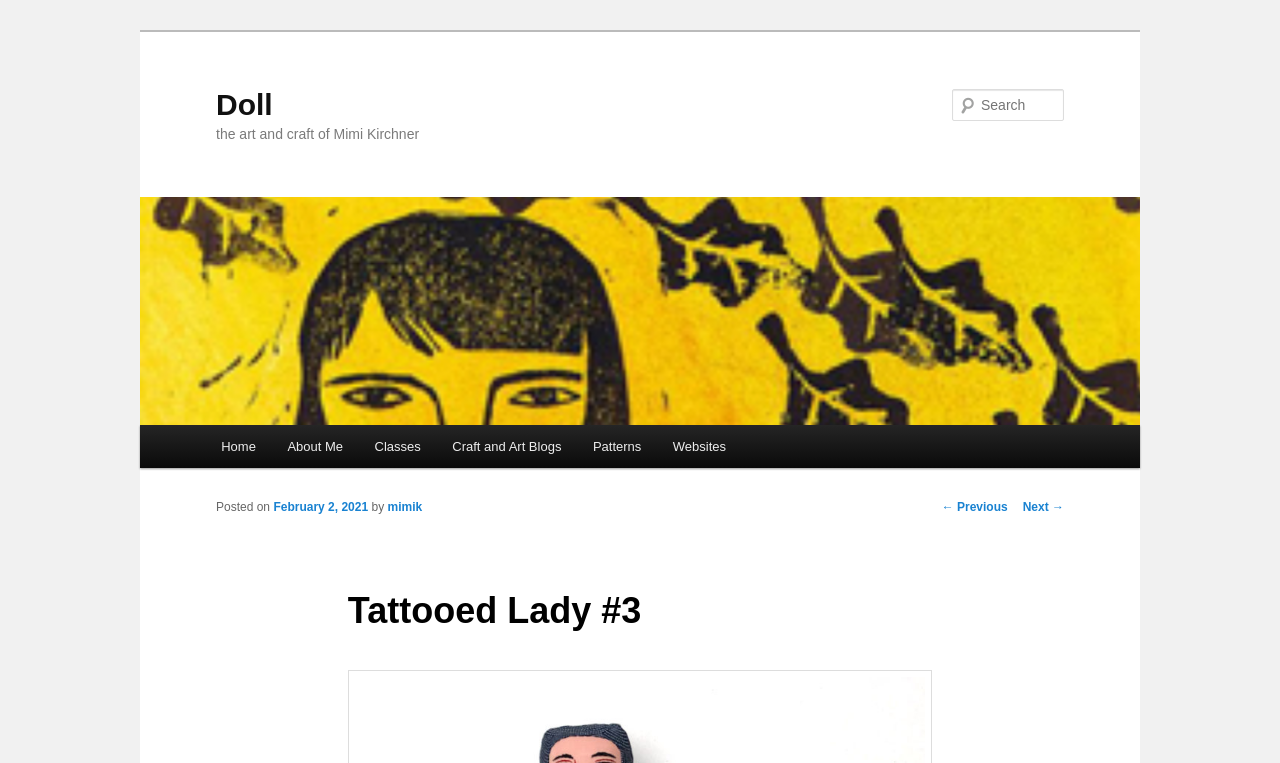Using the information in the image, give a detailed answer to the following question: When was the post published?

The publication date of the post can be found in the link element 'February 2, 2021' which is a child of the HeaderAsNonLandmark element. This link element is located near the 'Posted on' text, indicating that it is the publication date of the post.